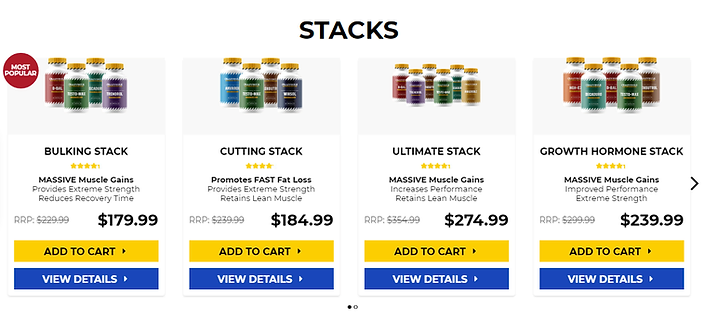From the image, can you give a detailed response to the question below:
How many supplement stacks are featured?

The image showcases four distinct stacks, which are the Bulking Stack, Cutting Stack, Ultimate Stack, and Growth Hormone Stack, each with its own description and pricing information.